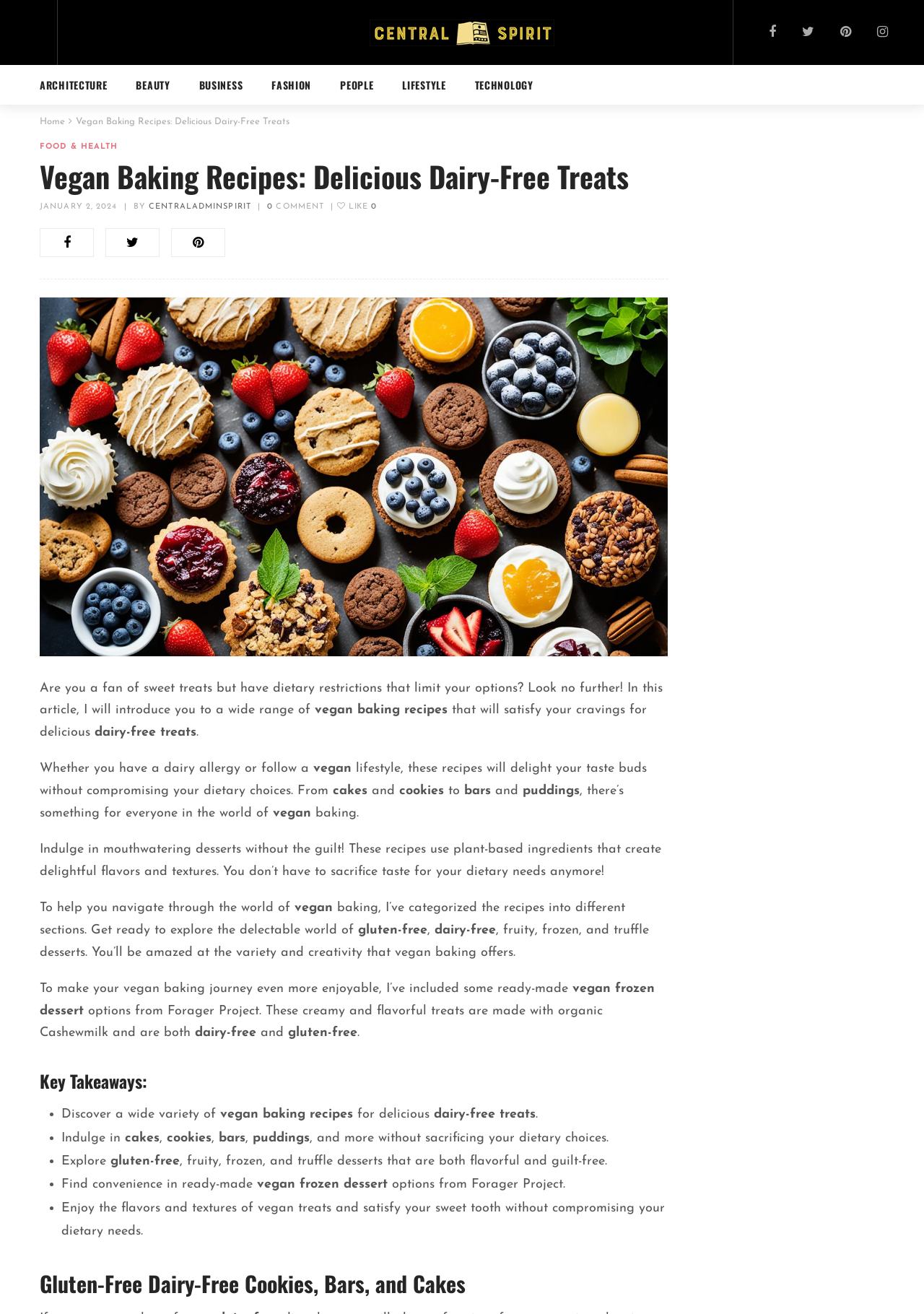Can you specify the bounding box coordinates of the area that needs to be clicked to fulfill the following instruction: "Click on the 'CENTRALADMINSPIRIT' link"?

[0.161, 0.154, 0.272, 0.16]